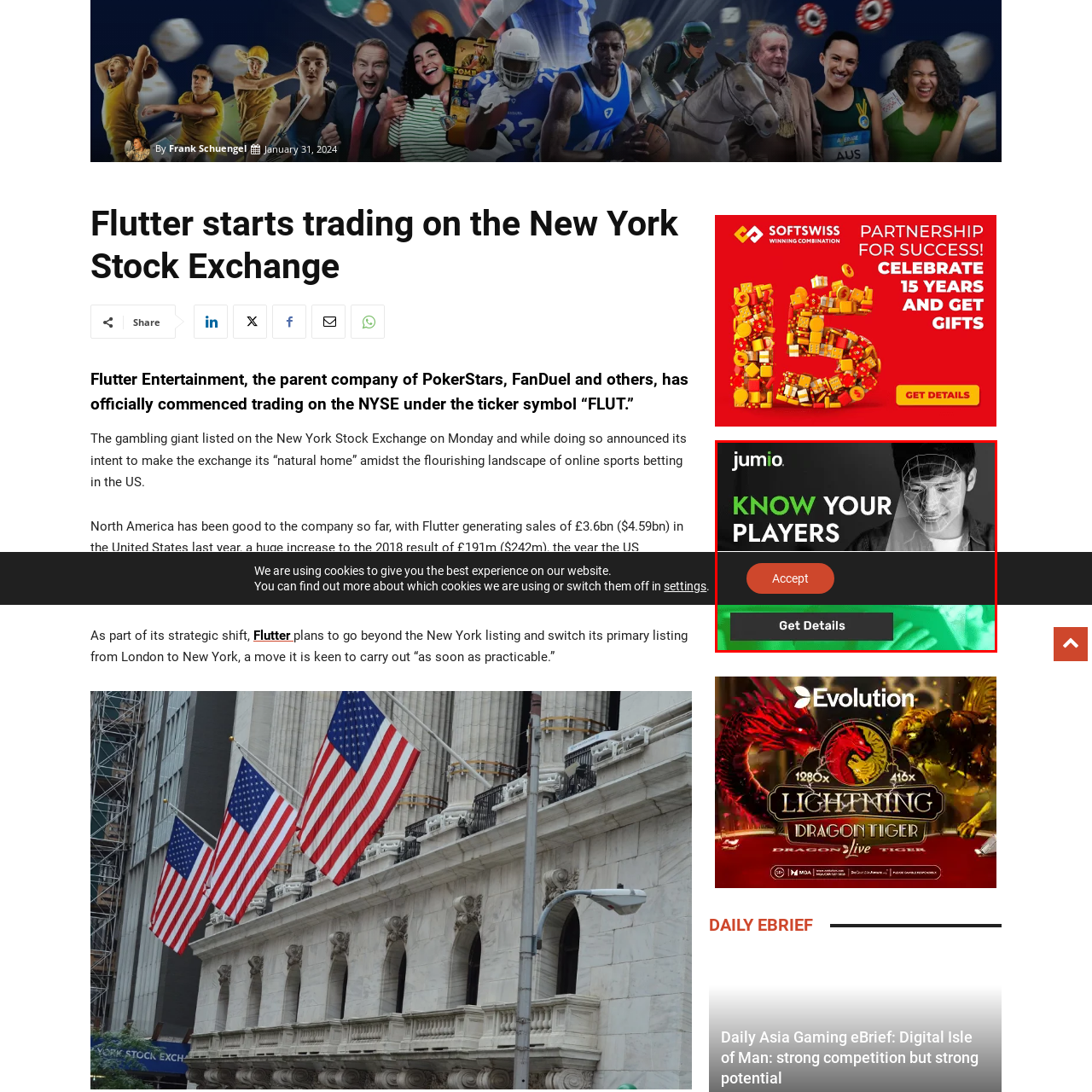Check the content in the red bounding box and reply to the question using a single word or phrase:
What technology is suggested by the digital overlay on the young man's face?

Facial recognition or verification